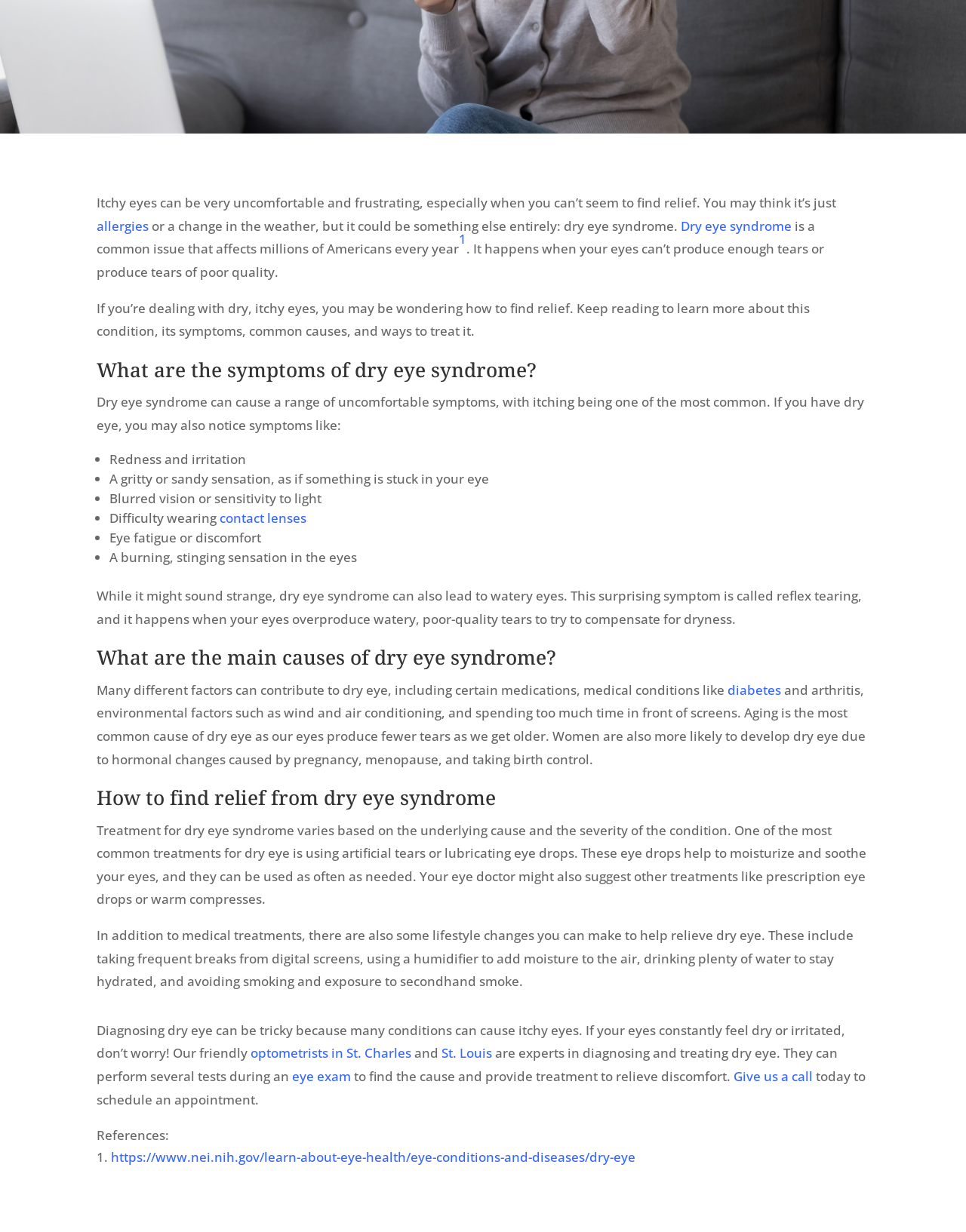Provide the bounding box coordinates of the HTML element this sentence describes: "optometrists in St. Charles".

[0.259, 0.848, 0.426, 0.862]